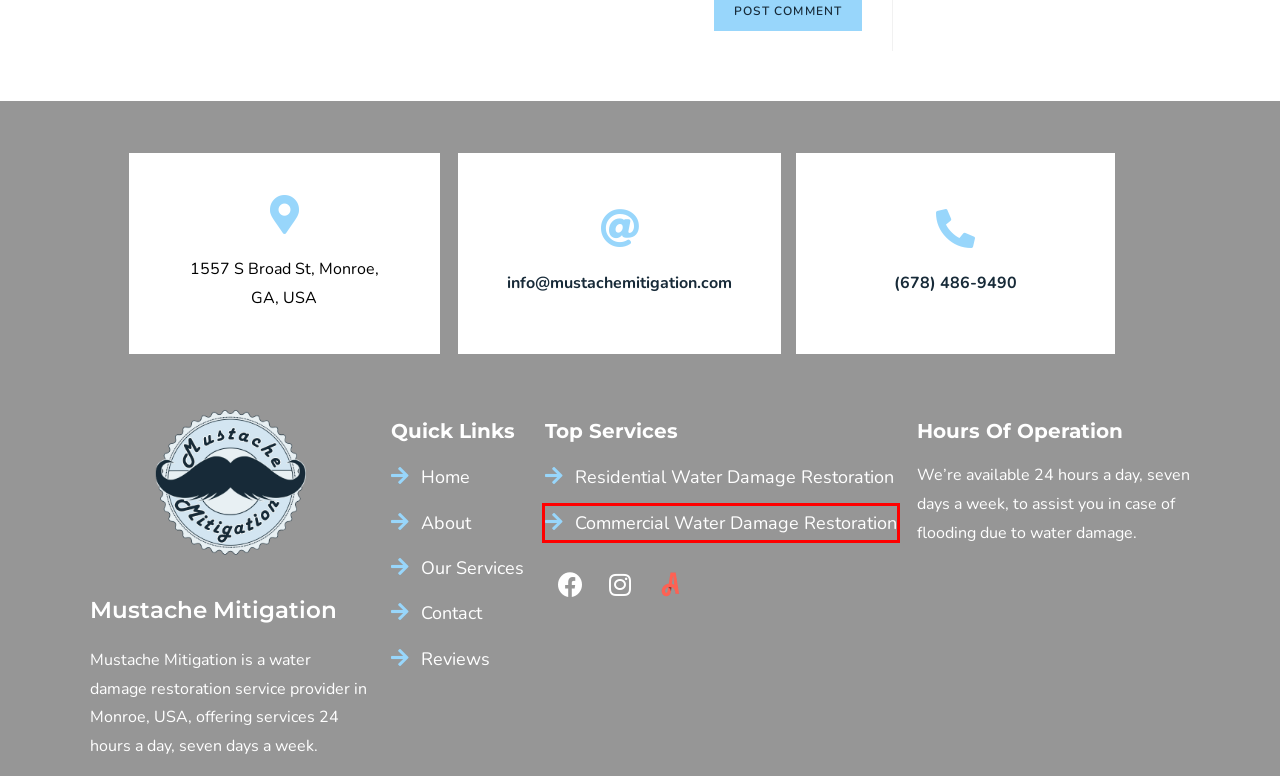Look at the screenshot of a webpage that includes a red bounding box around a UI element. Select the most appropriate webpage description that matches the page seen after clicking the highlighted element. Here are the candidates:
A. How To Protect Your Furniture in Case Of a Major Leak - Mustache Mitigation
B. Water Damage Restoration Company Monroe GA - Mustache Mitigation
C. commercial damage restoration Archives - Mustache Mitigation
D. Ways to Protect Your Home from Rain Water Damage
E. residential & commercial drying Archives - Mustache Mitigation
F. Process Of Detecting Water Leaks - Mustache Mitigation
G. Commercial Water Damage Restoration Service Monroe GA - Mustache Mitigation
H. A Brief Guide to Mold, Moisture and Your Home | US EPA

G